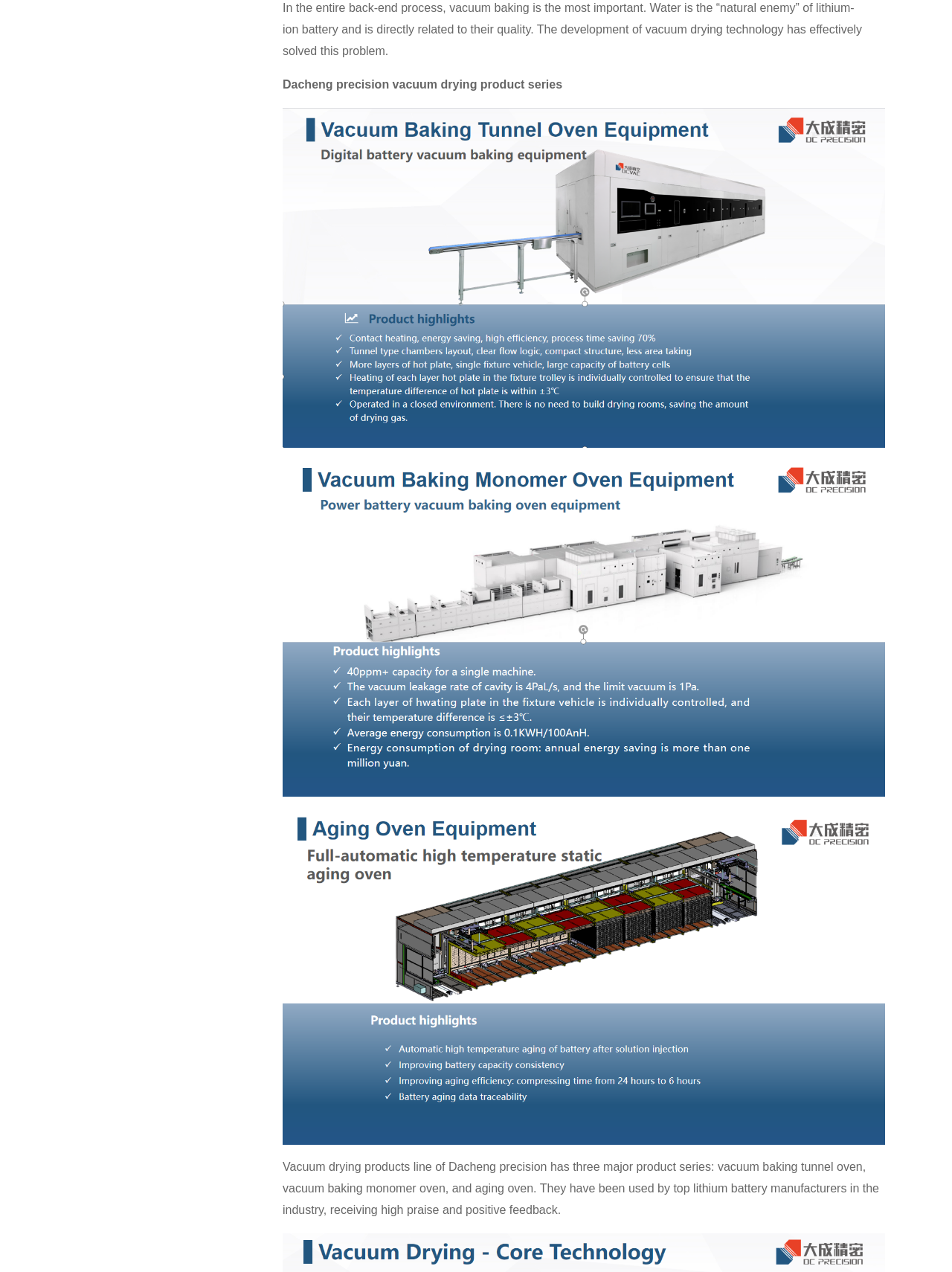What is the bounding box coordinate of the image of the baking tunnel?
Using the picture, provide a one-word or short phrase answer.

[0.297, 0.085, 0.93, 0.352]